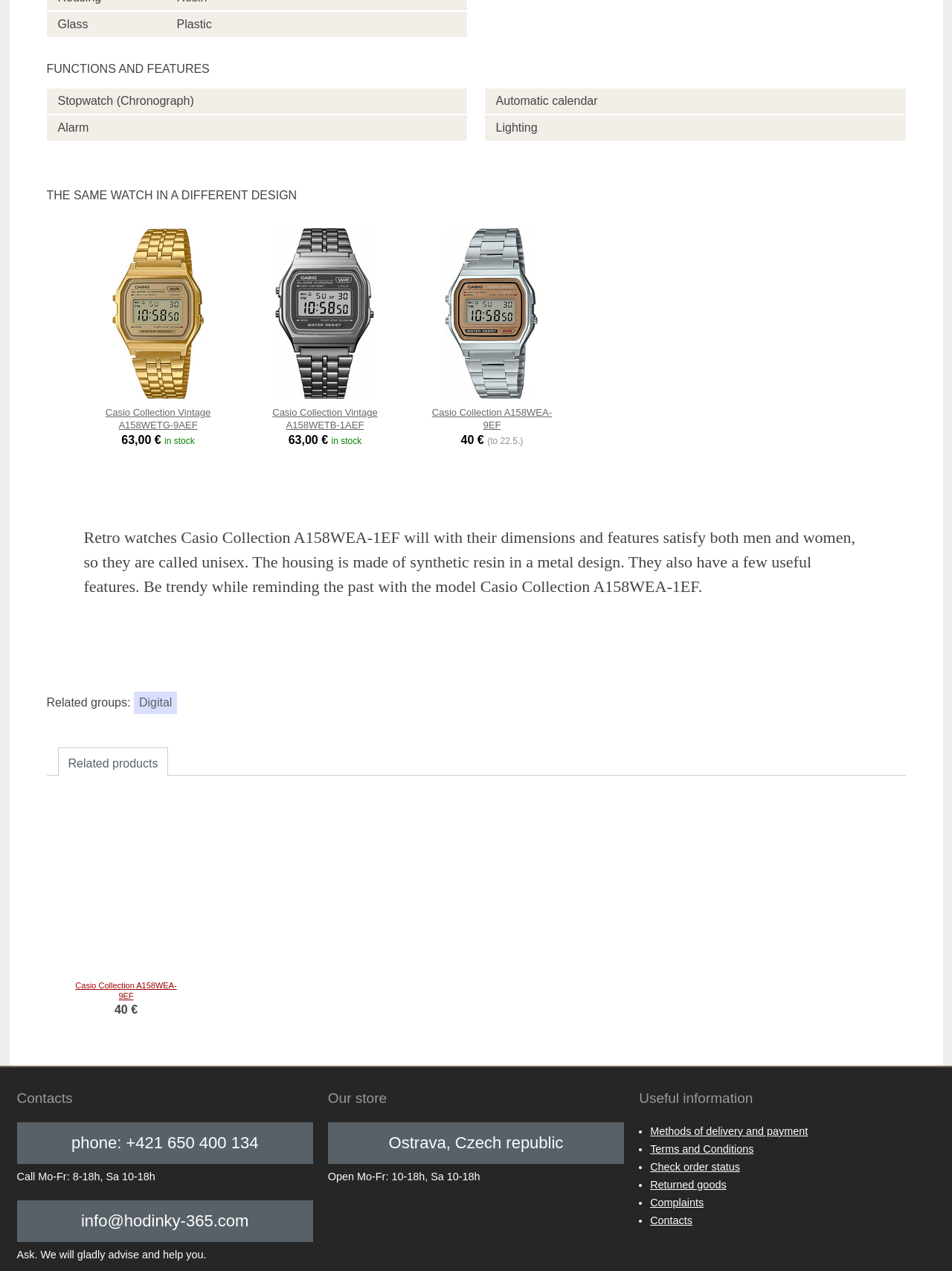Find the bounding box coordinates for the area you need to click to carry out the instruction: "Visit Digital related group". The coordinates should be four float numbers between 0 and 1, indicated as [left, top, right, bottom].

[0.141, 0.544, 0.186, 0.562]